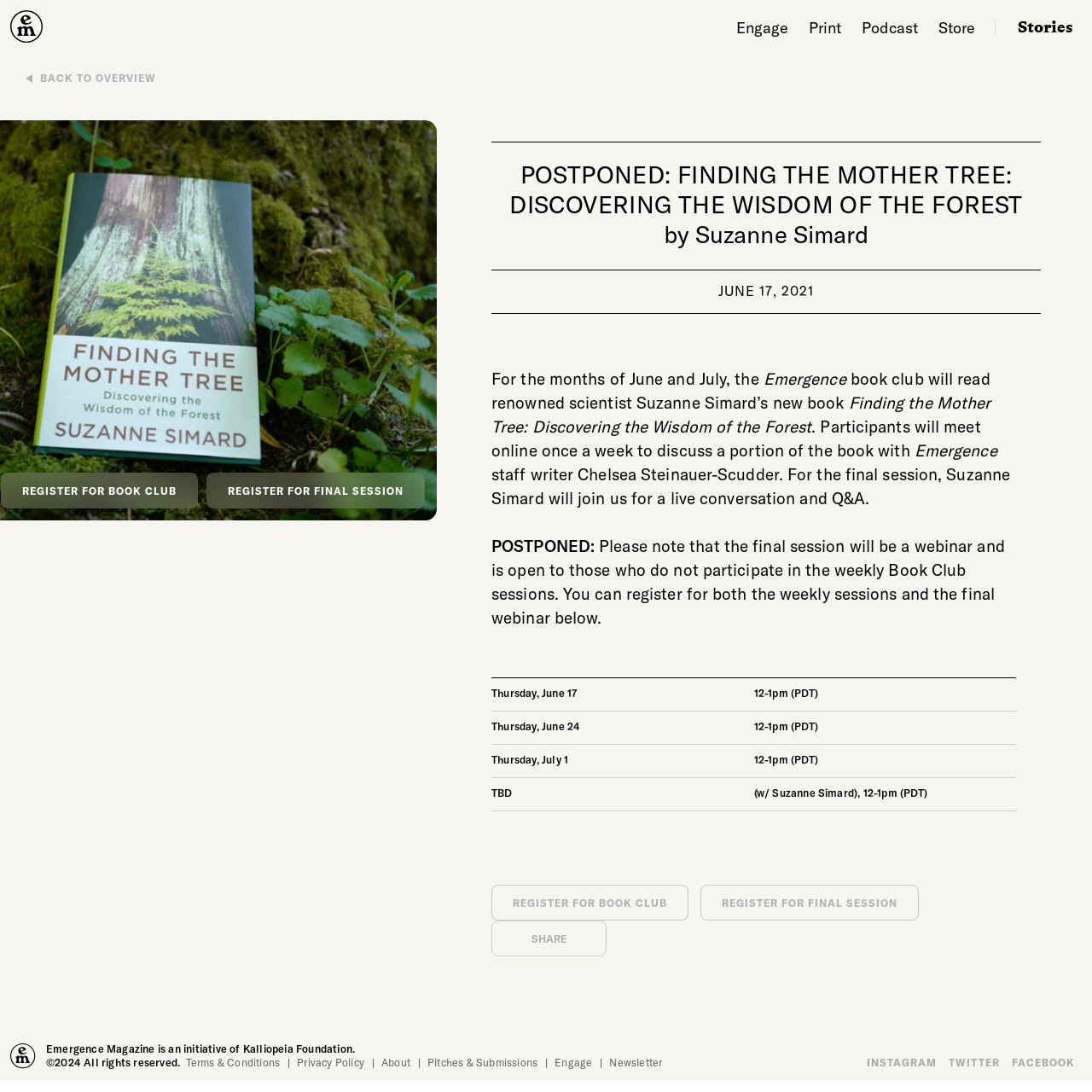Identify the bounding box for the UI element specified in this description: "Facebook". The coordinates must be four float numbers between 0 and 1, formatted as [left, top, right, bottom].

[0.927, 0.967, 0.984, 0.978]